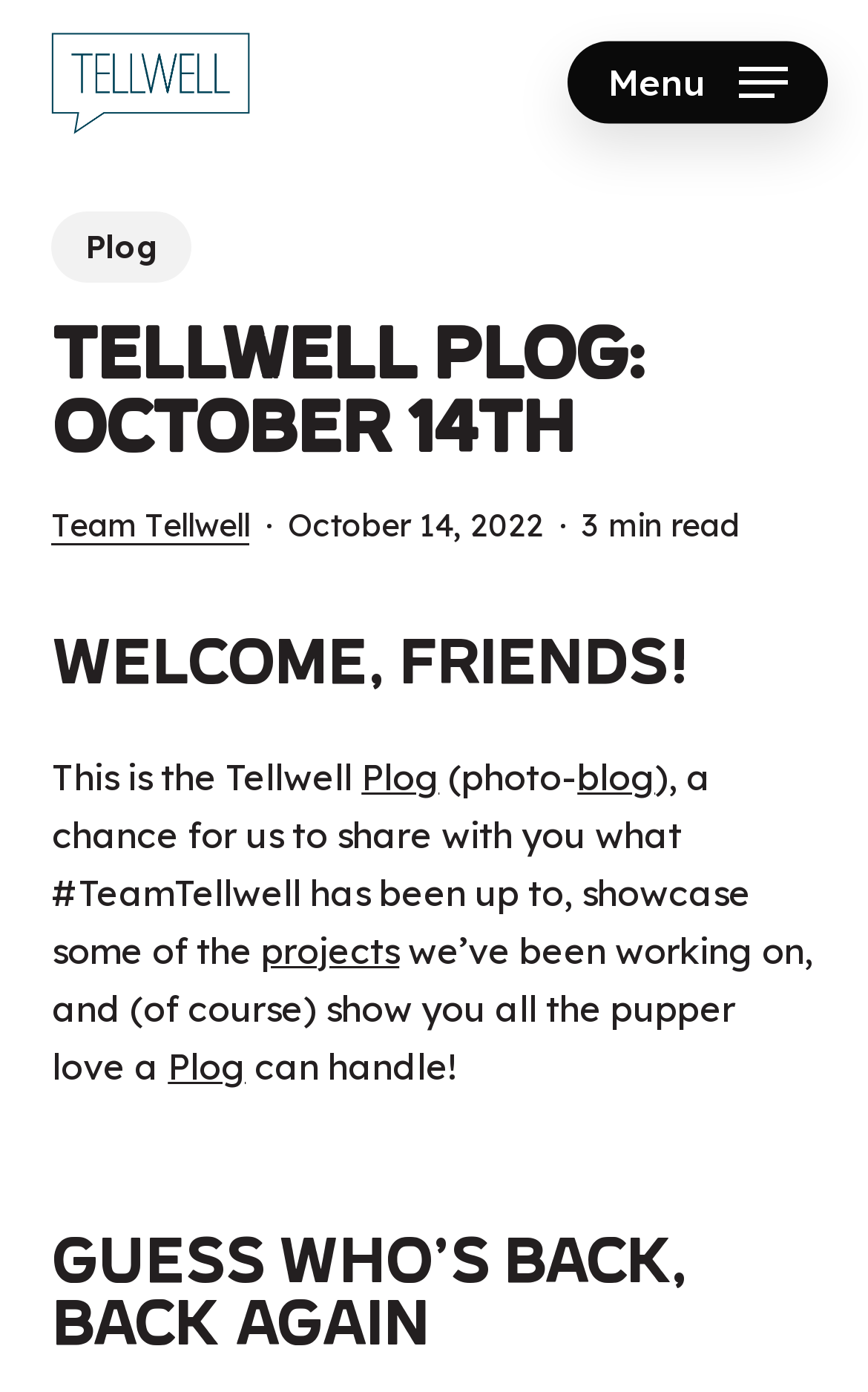Provide the bounding box coordinates in the format (top-left x, top-left y, bottom-right x, bottom-right y). All values are floating point numbers between 0 and 1. Determine the bounding box coordinate of the UI element described as: Team Tellwell

[0.06, 0.364, 0.288, 0.392]